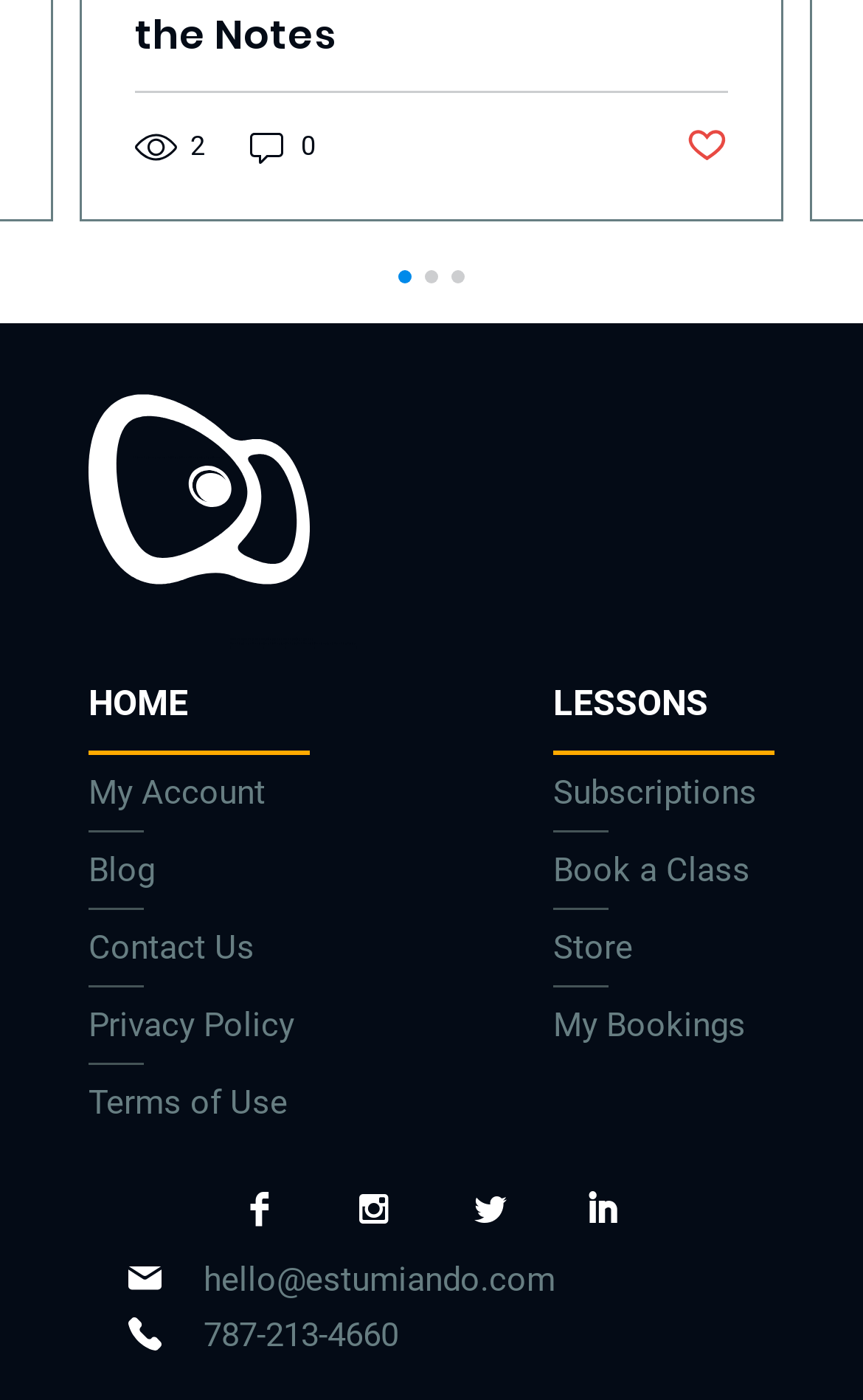Please specify the bounding box coordinates of the clickable section necessary to execute the following command: "Visit the 'HOME' page".

[0.103, 0.483, 0.359, 0.523]